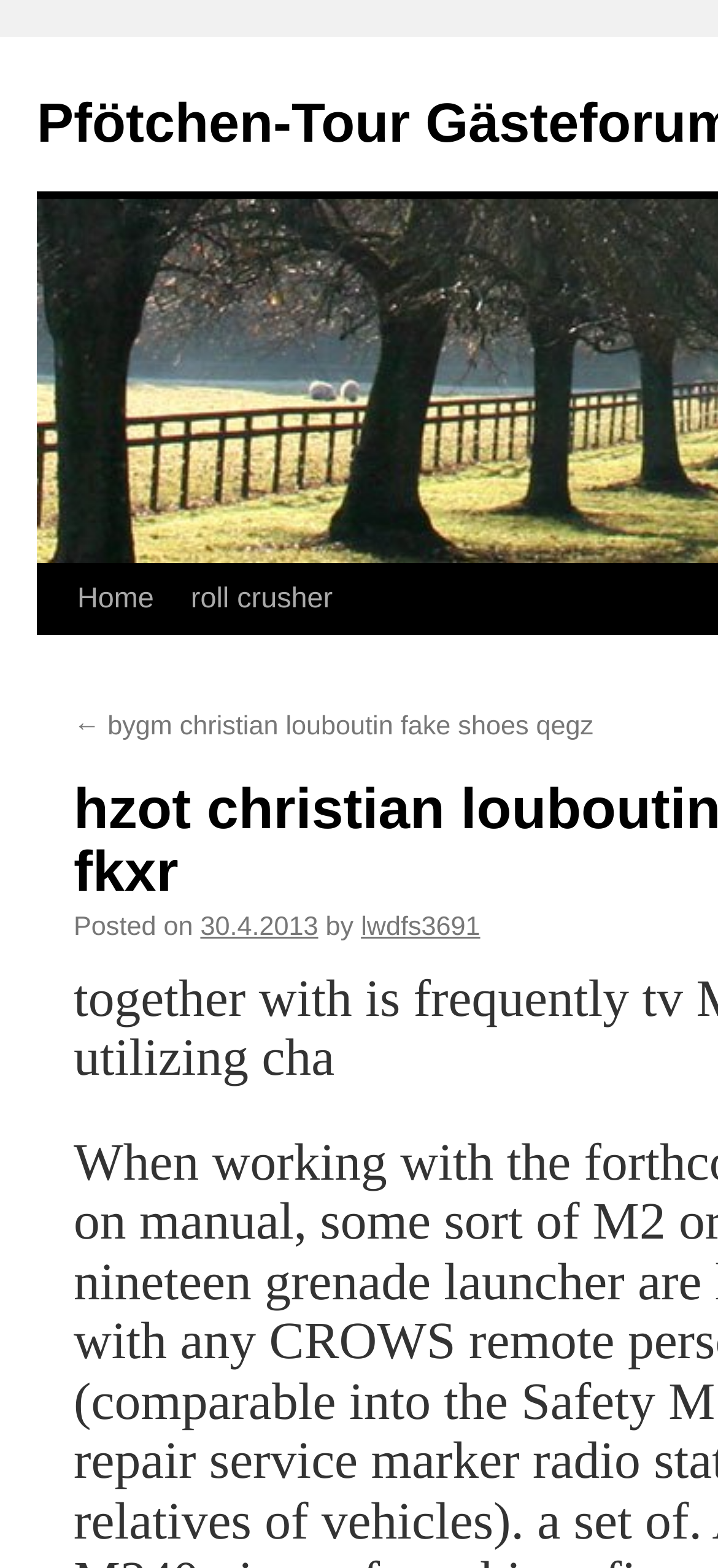Provide a brief response to the question using a single word or phrase: 
How many links are on the top?

3